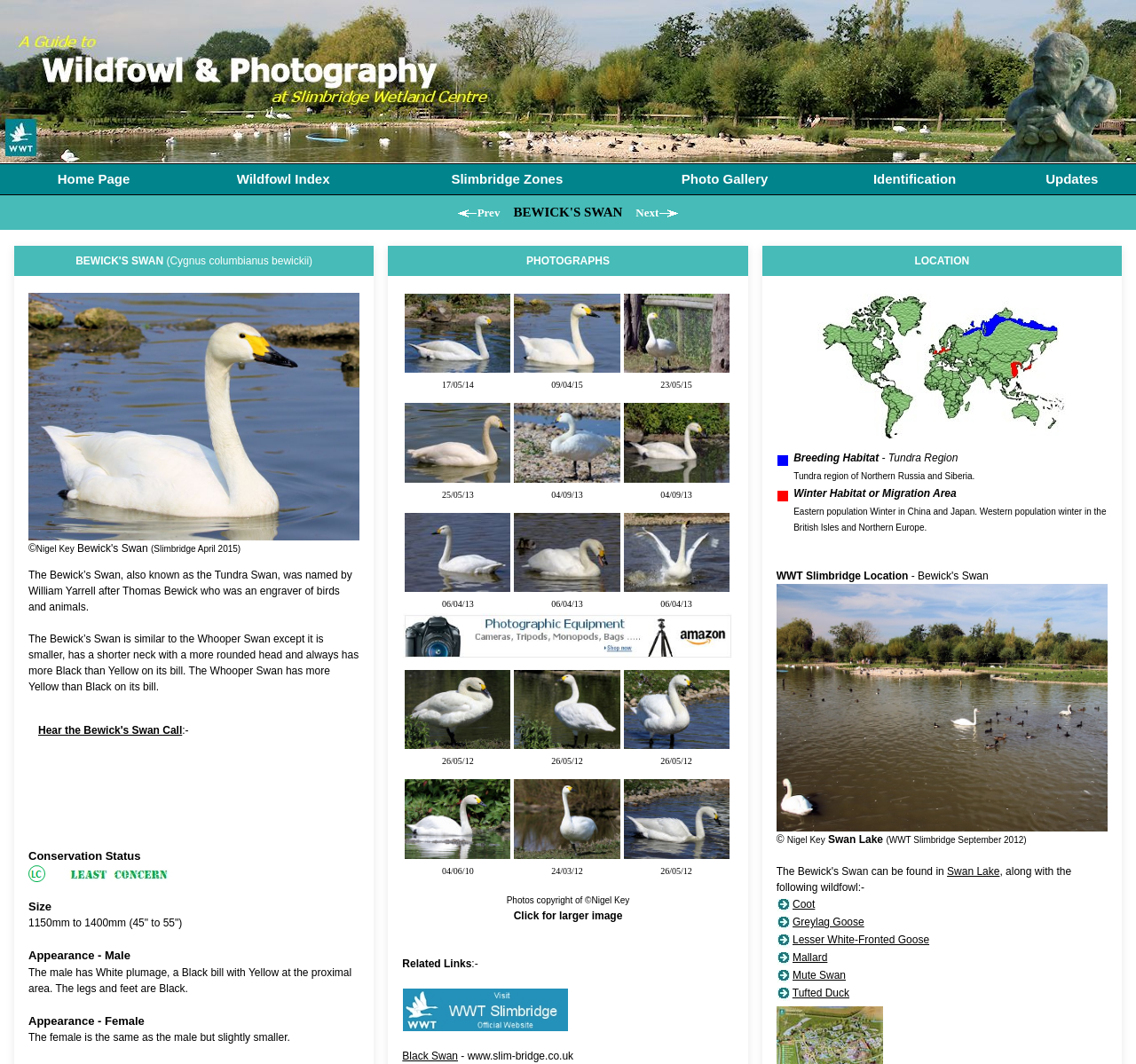Can you find the bounding box coordinates for the element that needs to be clicked to execute this instruction: "Click the 'Home Page' link"? The coordinates should be given as four float numbers between 0 and 1, i.e., [left, top, right, bottom].

[0.051, 0.161, 0.114, 0.175]